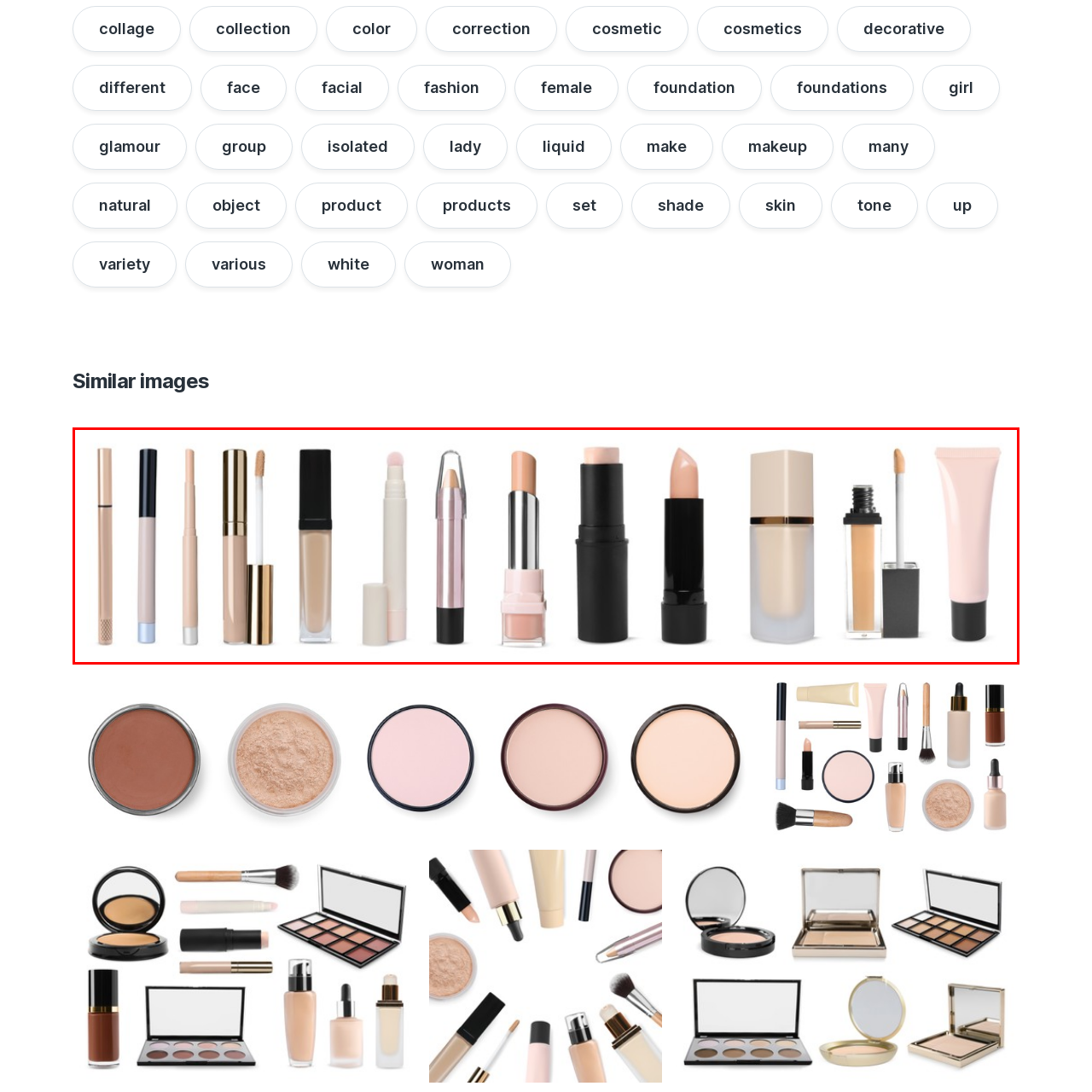Focus on the image enclosed by the red outline and give a short answer: What types of applicator styles are showcased in the image?

Wand tips and stick formats